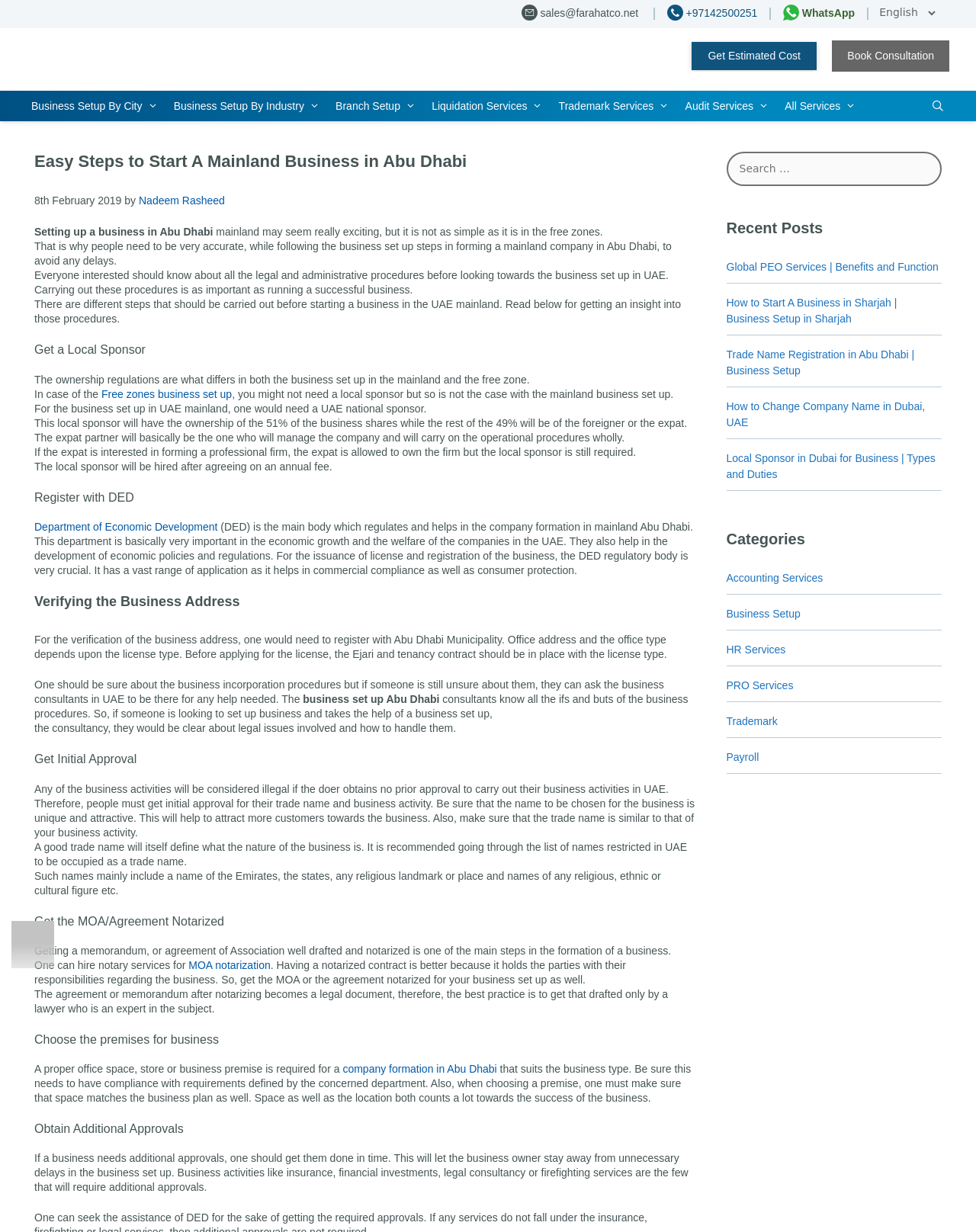Find the bounding box coordinates of the element's region that should be clicked in order to follow the given instruction: "Book a consultation". The coordinates should consist of four float numbers between 0 and 1, i.e., [left, top, right, bottom].

[0.853, 0.033, 0.973, 0.058]